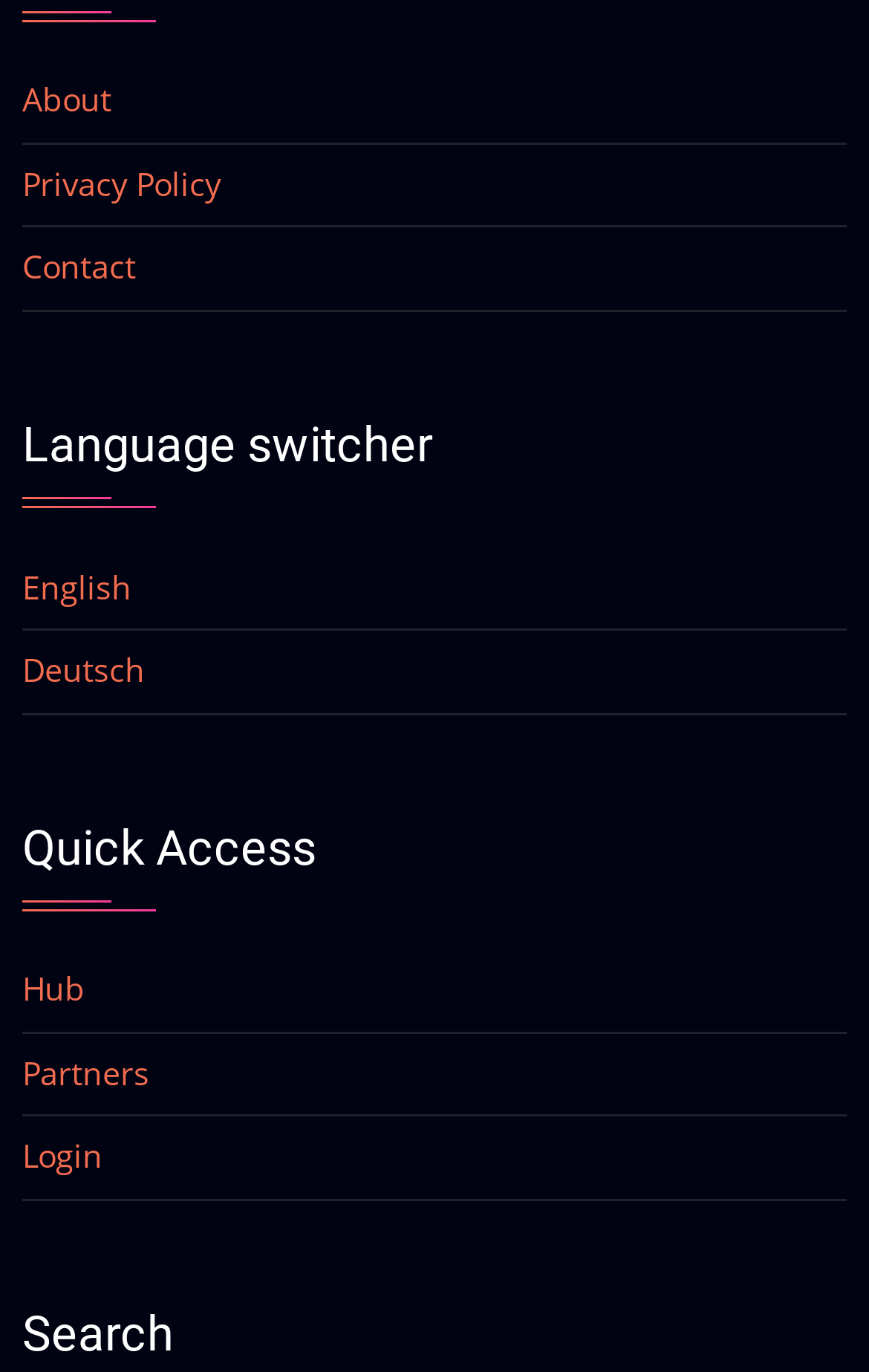Pinpoint the bounding box coordinates of the area that must be clicked to complete this instruction: "visit partners page".

[0.026, 0.766, 0.172, 0.797]